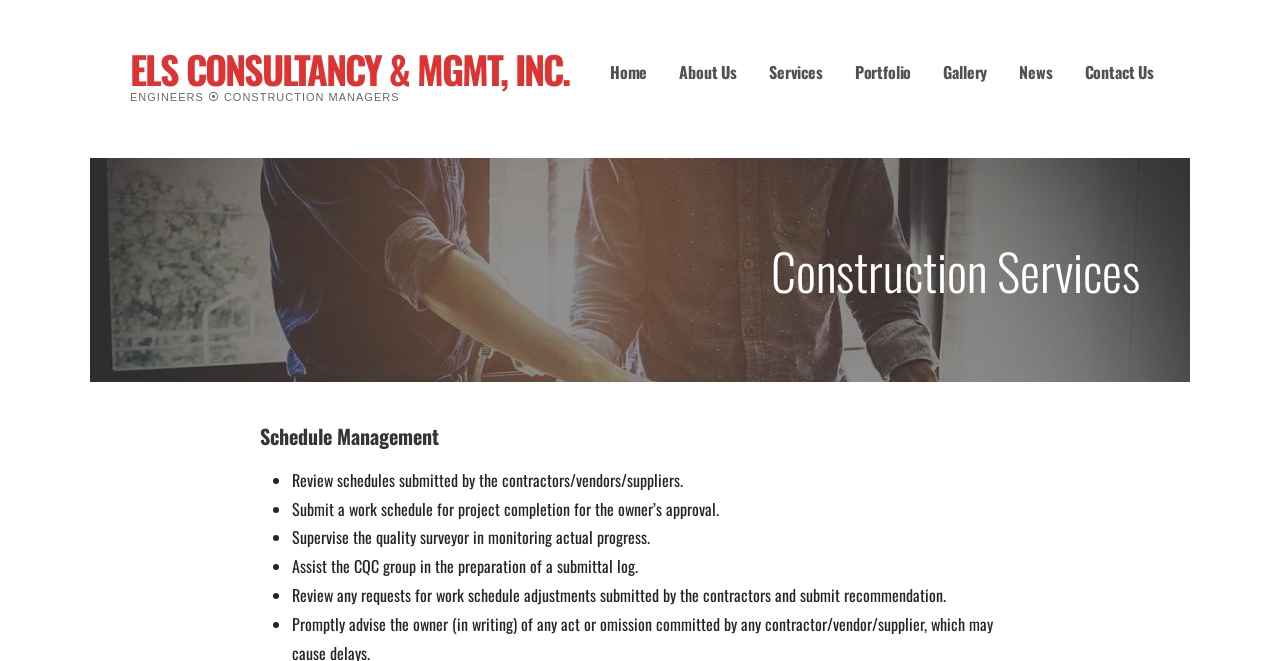Please locate the bounding box coordinates of the element that needs to be clicked to achieve the following instruction: "Click on About Us". The coordinates should be four float numbers between 0 and 1, i.e., [left, top, right, bottom].

[0.531, 0.079, 0.576, 0.142]